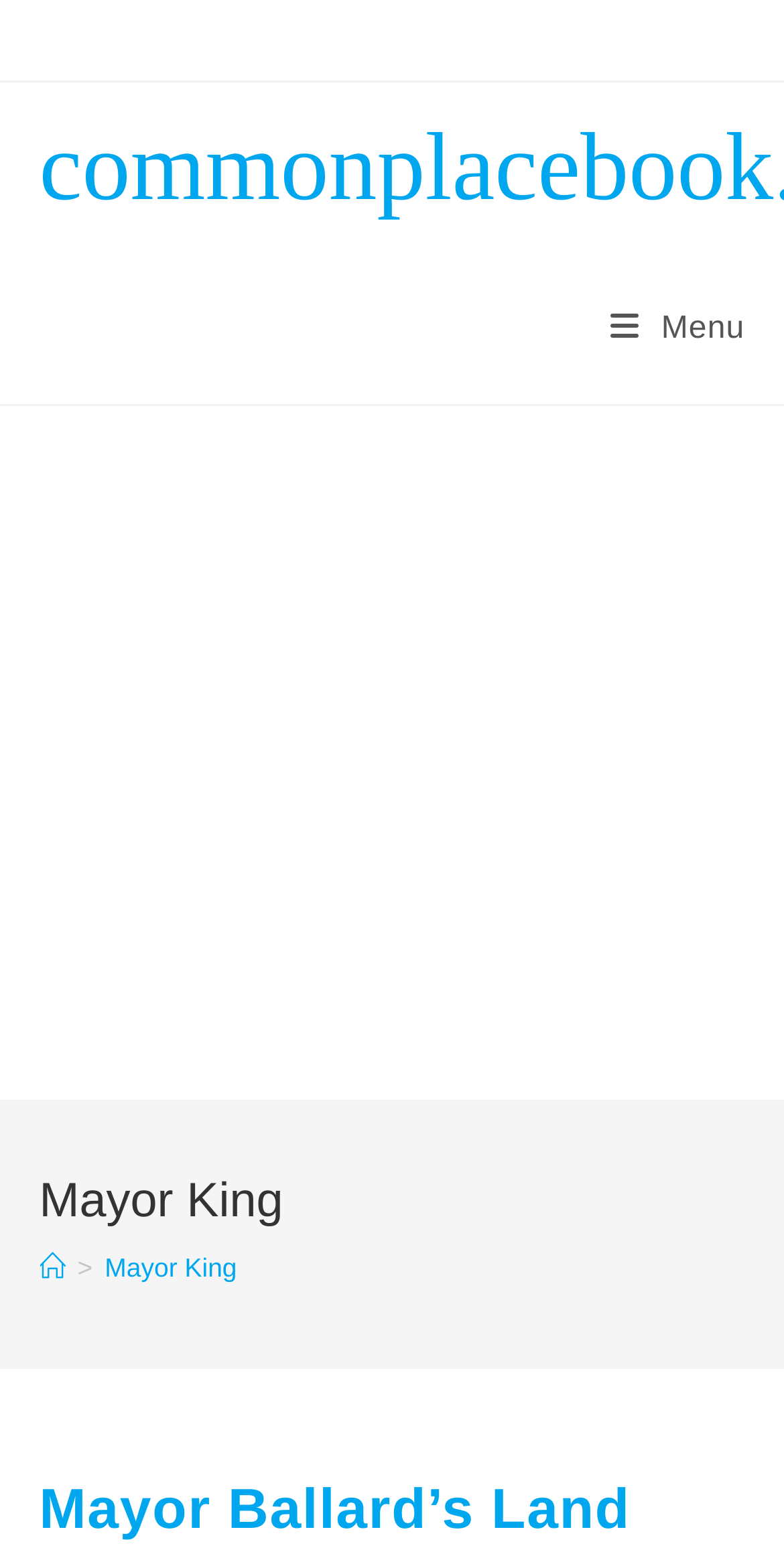Respond with a single word or phrase to the following question: How many links are in the breadcrumbs navigation?

2